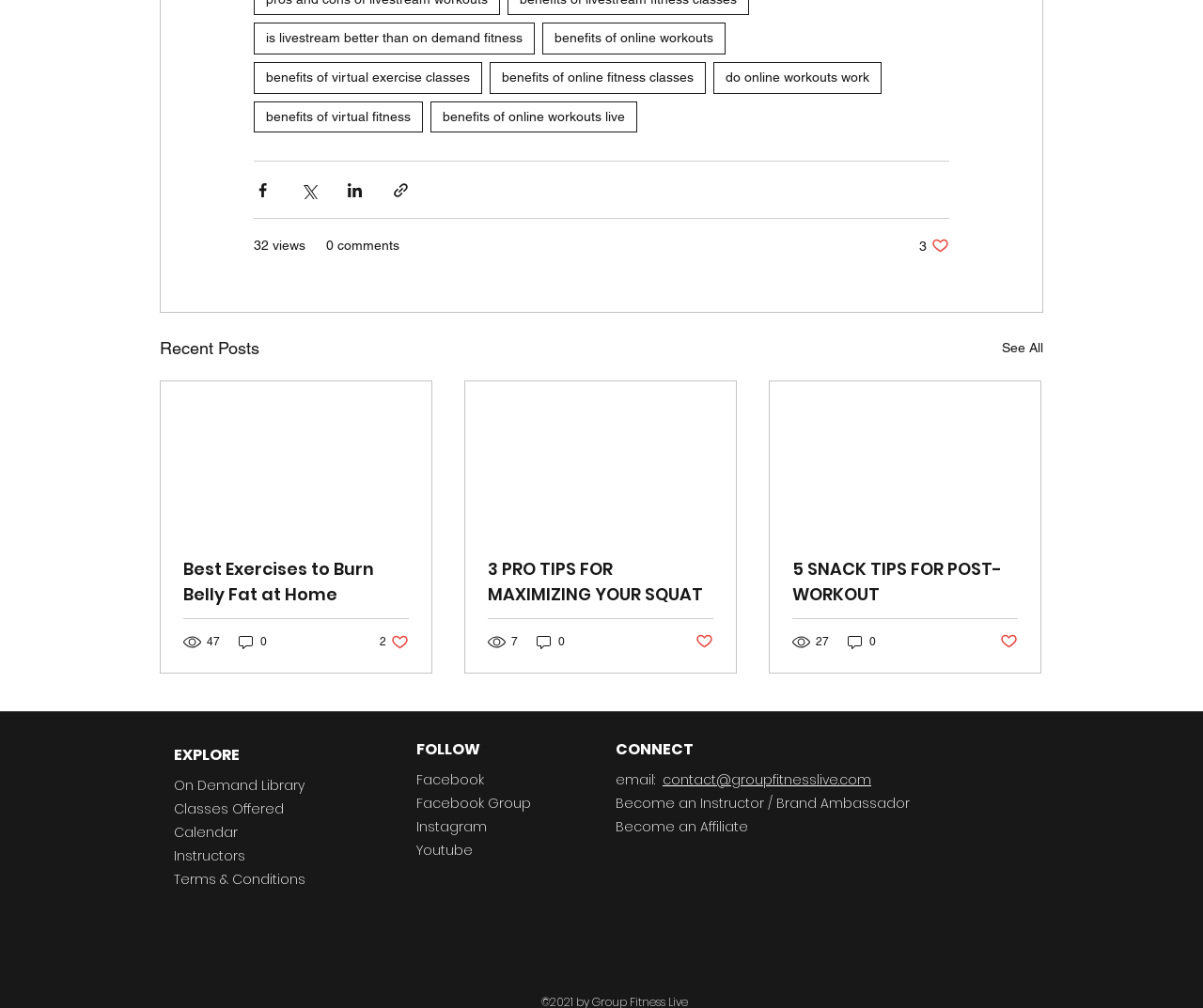Provide a one-word or short-phrase answer to the question:
How many likes does the first post have?

3 likes